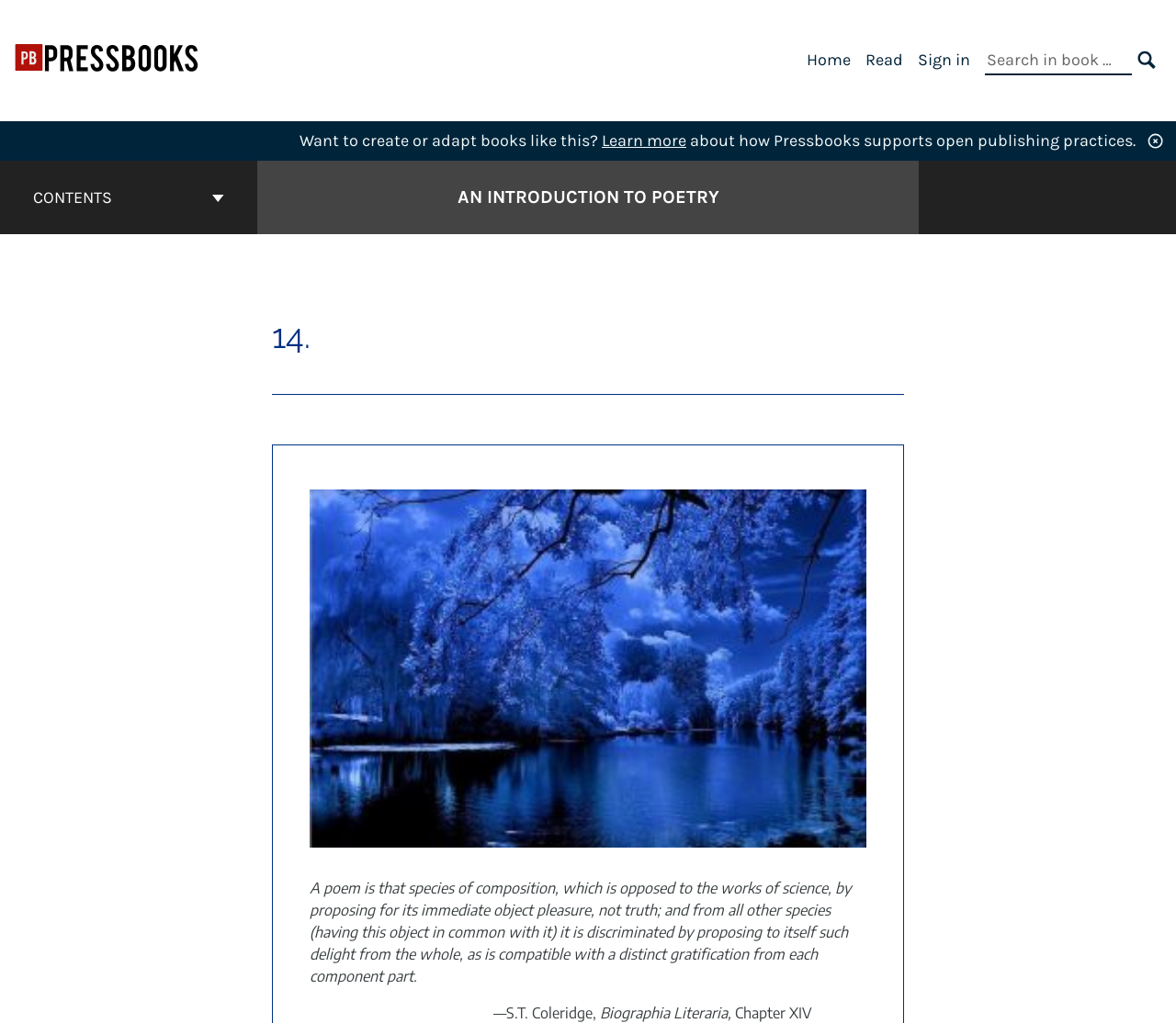Provide a brief response to the question below using a single word or phrase: 
What is the name of the author quoted?

S.T. Coleridge